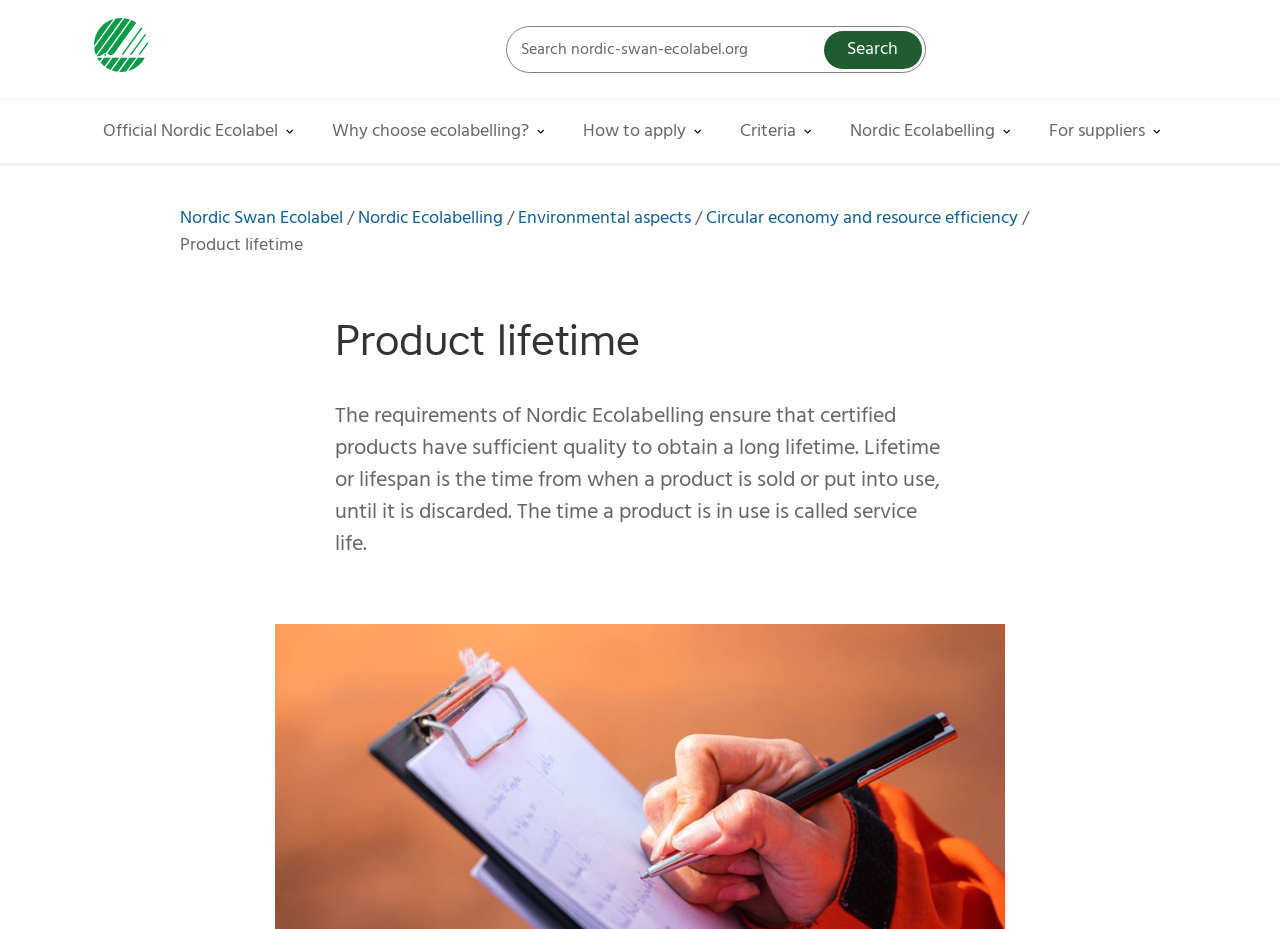Given the description Criteria, predict the bounding box coordinates of the UI element. Ensure the coordinates are in the format (top-left x, top-left y, bottom-right x, bottom-right y) and all values are between 0 and 1.

[0.564, 0.108, 0.65, 0.175]